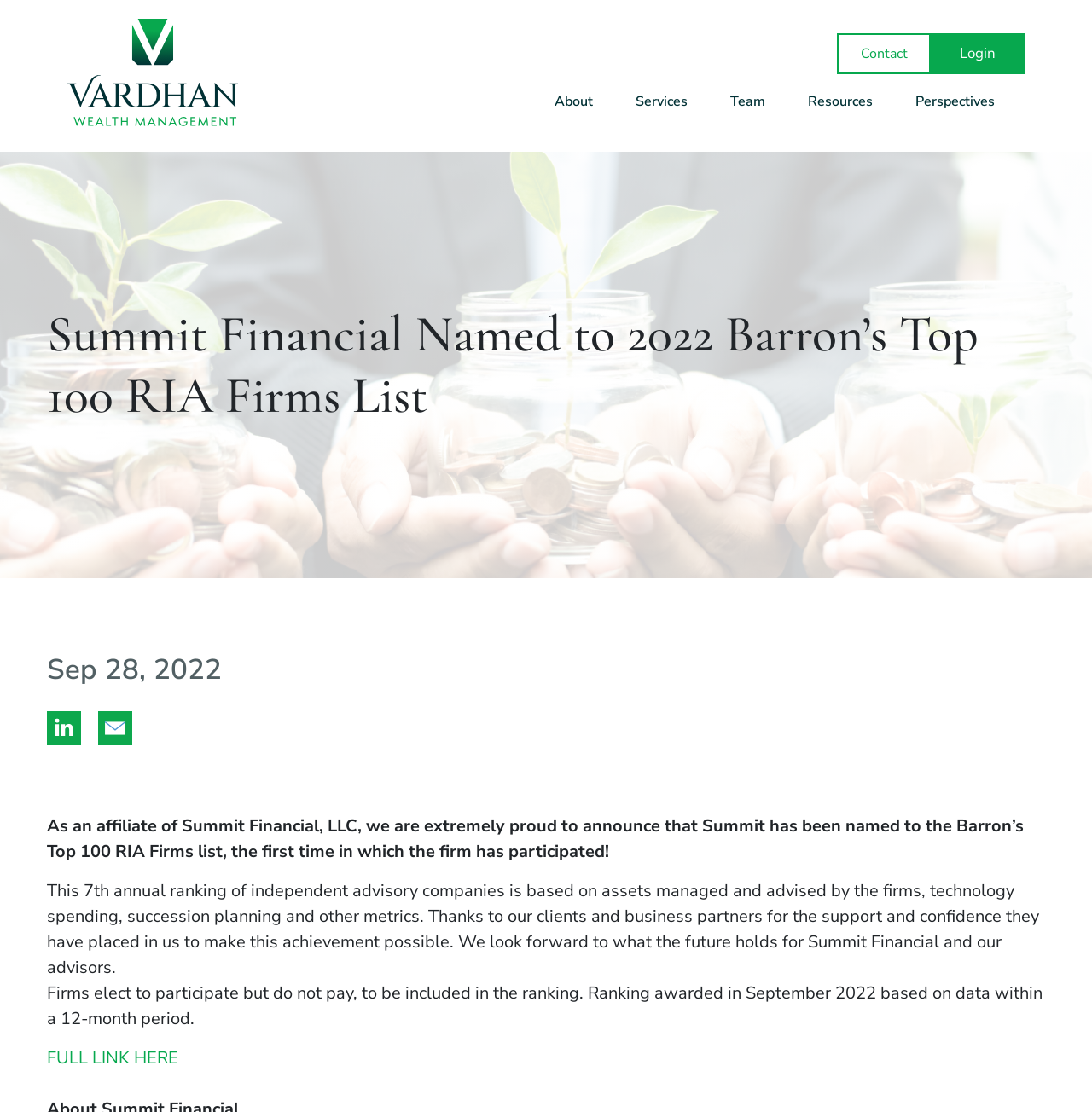Locate the bounding box coordinates of the UI element described by: "parent_node: Contact title="Back to top"". The bounding box coordinates should consist of four float numbers between 0 and 1, i.e., [left, top, right, bottom].

[0.944, 0.926, 0.969, 0.951]